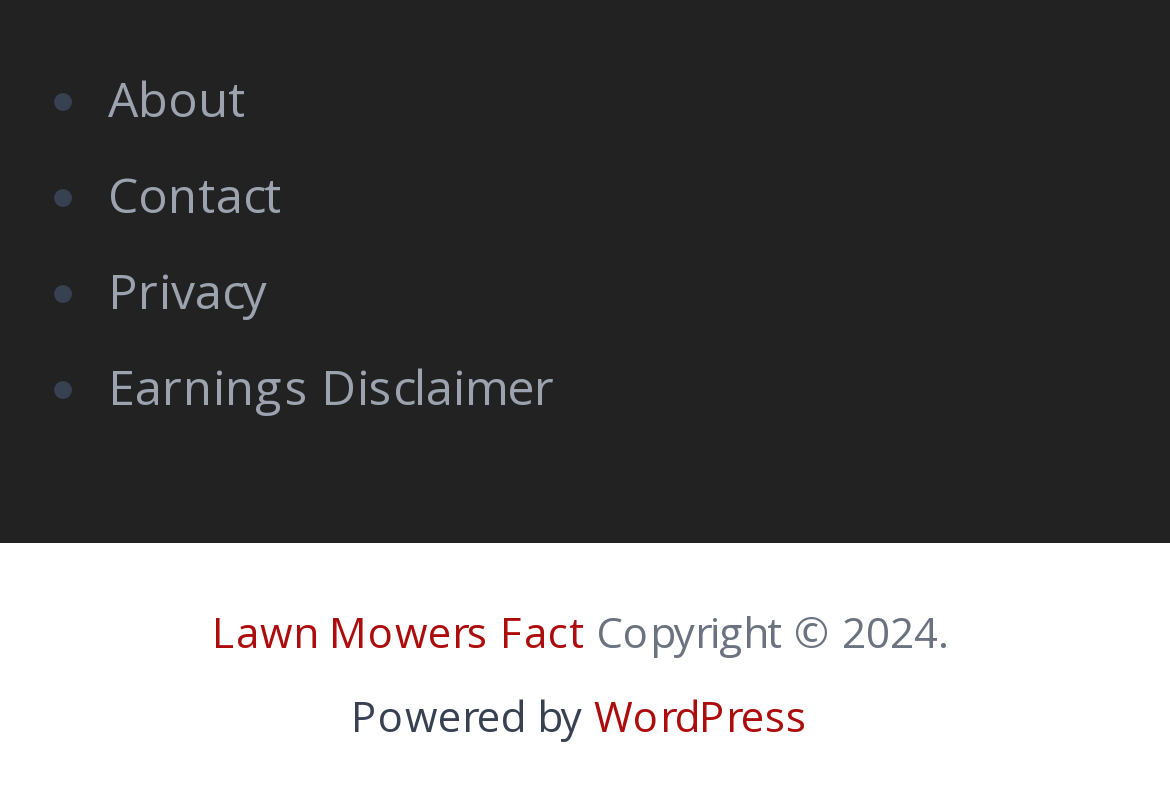How many links are in the footer?
Based on the content of the image, thoroughly explain and answer the question.

I counted the number of links in the footer section, which includes 'About', 'Contact', 'Privacy', 'Earnings Disclaimer', and 'WordPress', totaling 5 links.